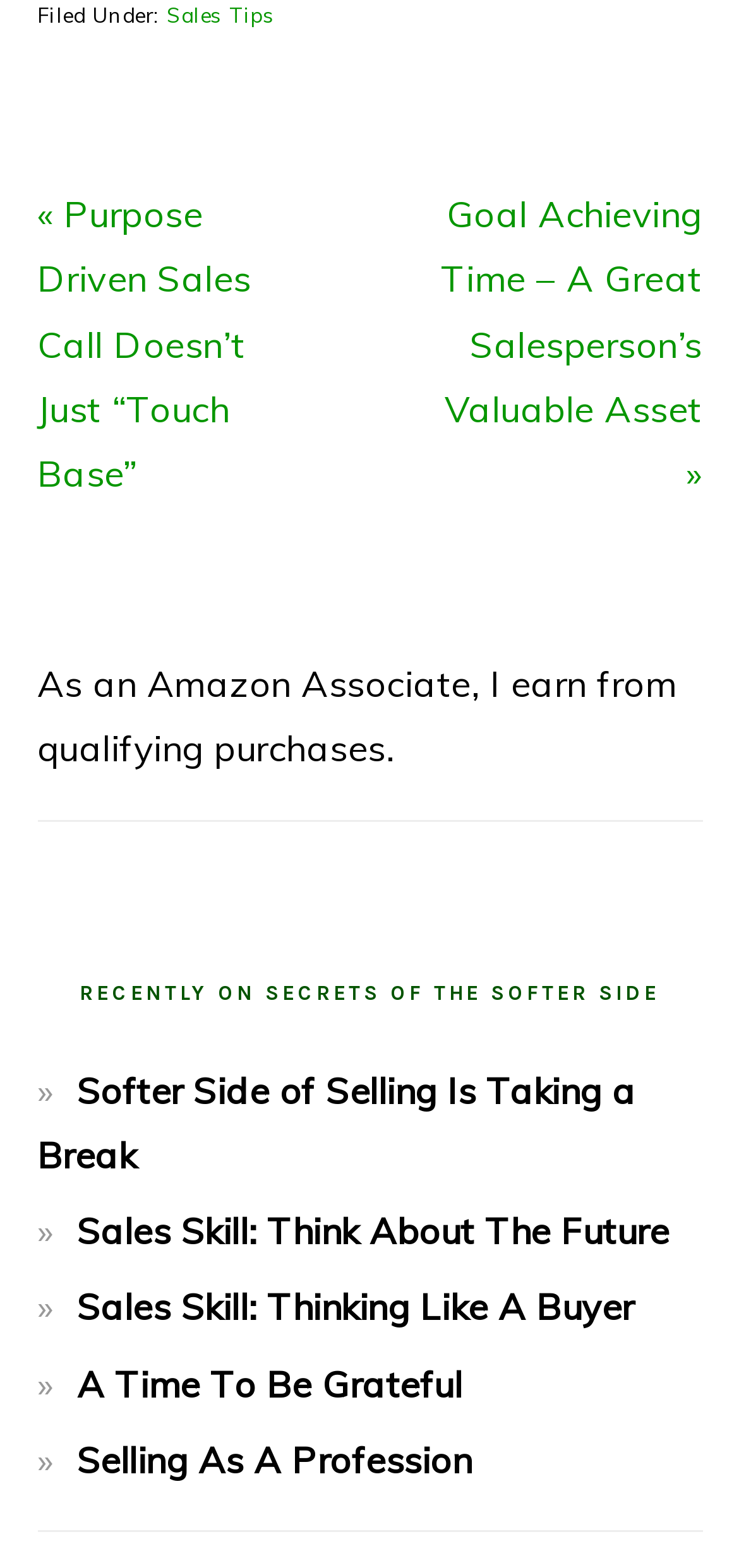Find and provide the bounding box coordinates for the UI element described with: "Sales Tips".

[0.226, 0.002, 0.372, 0.019]